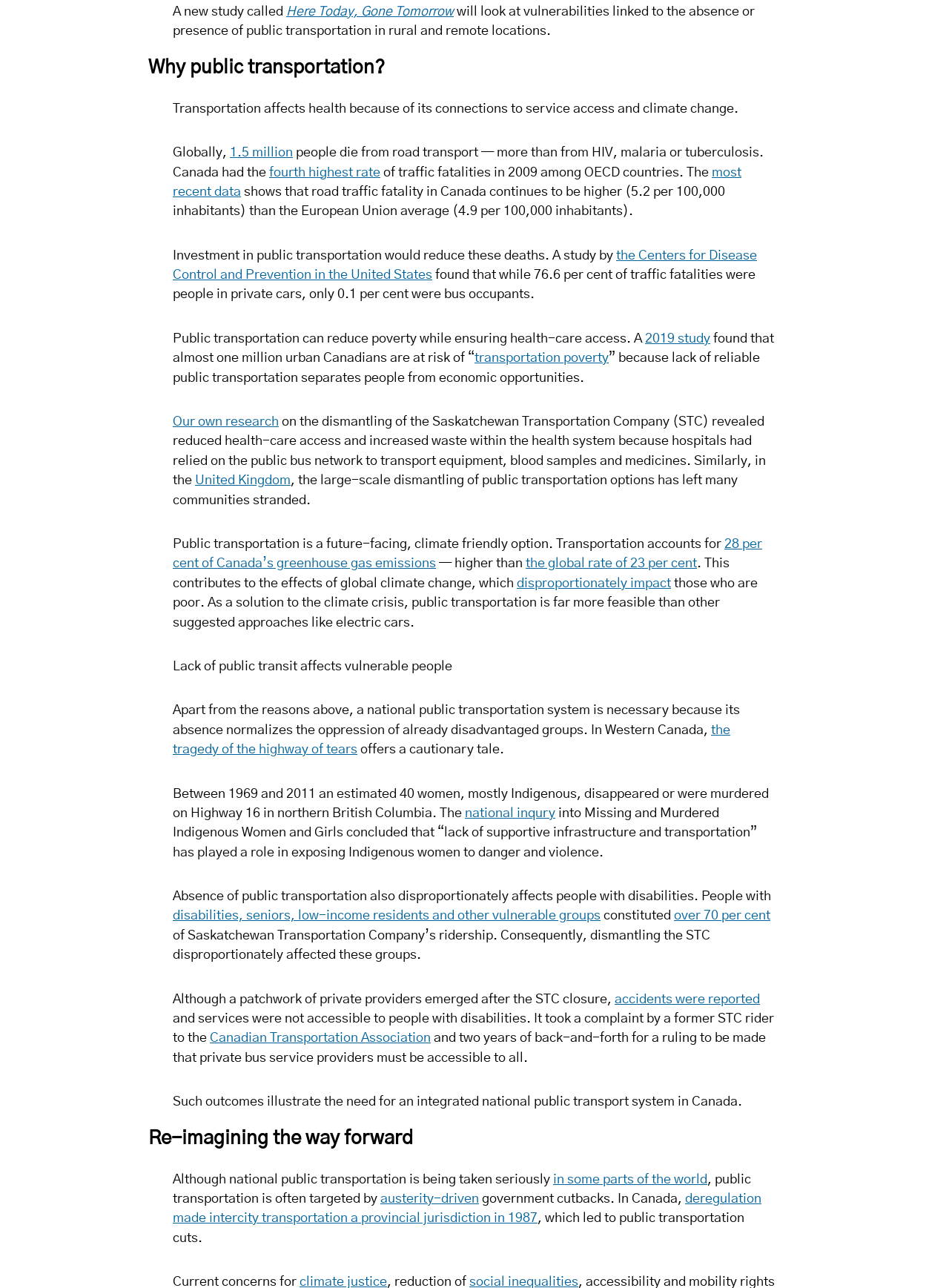Please locate the bounding box coordinates of the element that should be clicked to achieve the given instruction: "Click on 'Here Today, Gone Tomorrow'".

[0.302, 0.004, 0.478, 0.014]